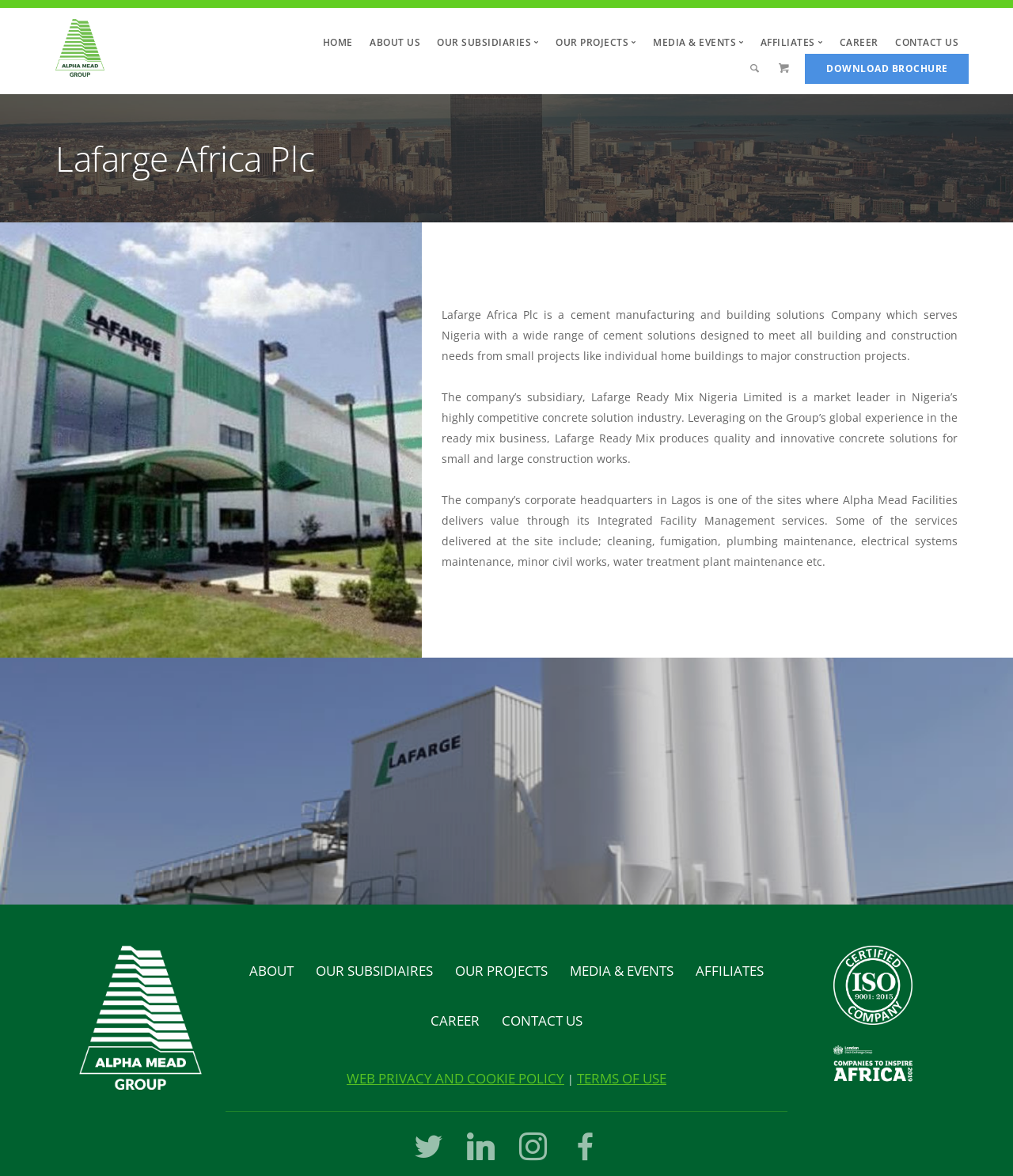Please find and report the primary heading text from the webpage.

Lafarge Africa Plc